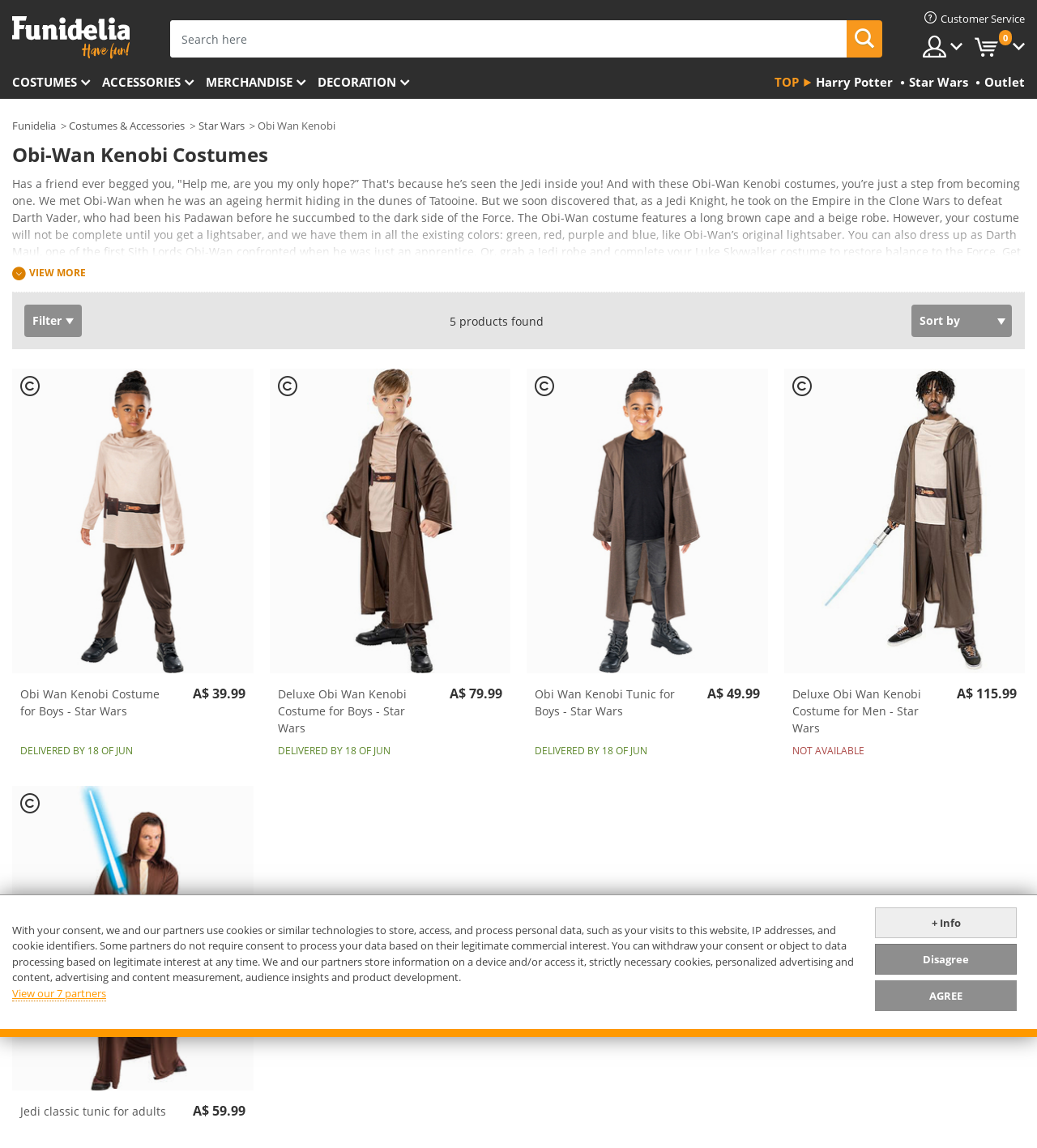Please indicate the bounding box coordinates of the element's region to be clicked to achieve the instruction: "Filter costumes by category". Provide the coordinates as four float numbers between 0 and 1, i.e., [left, top, right, bottom].

[0.023, 0.265, 0.079, 0.293]